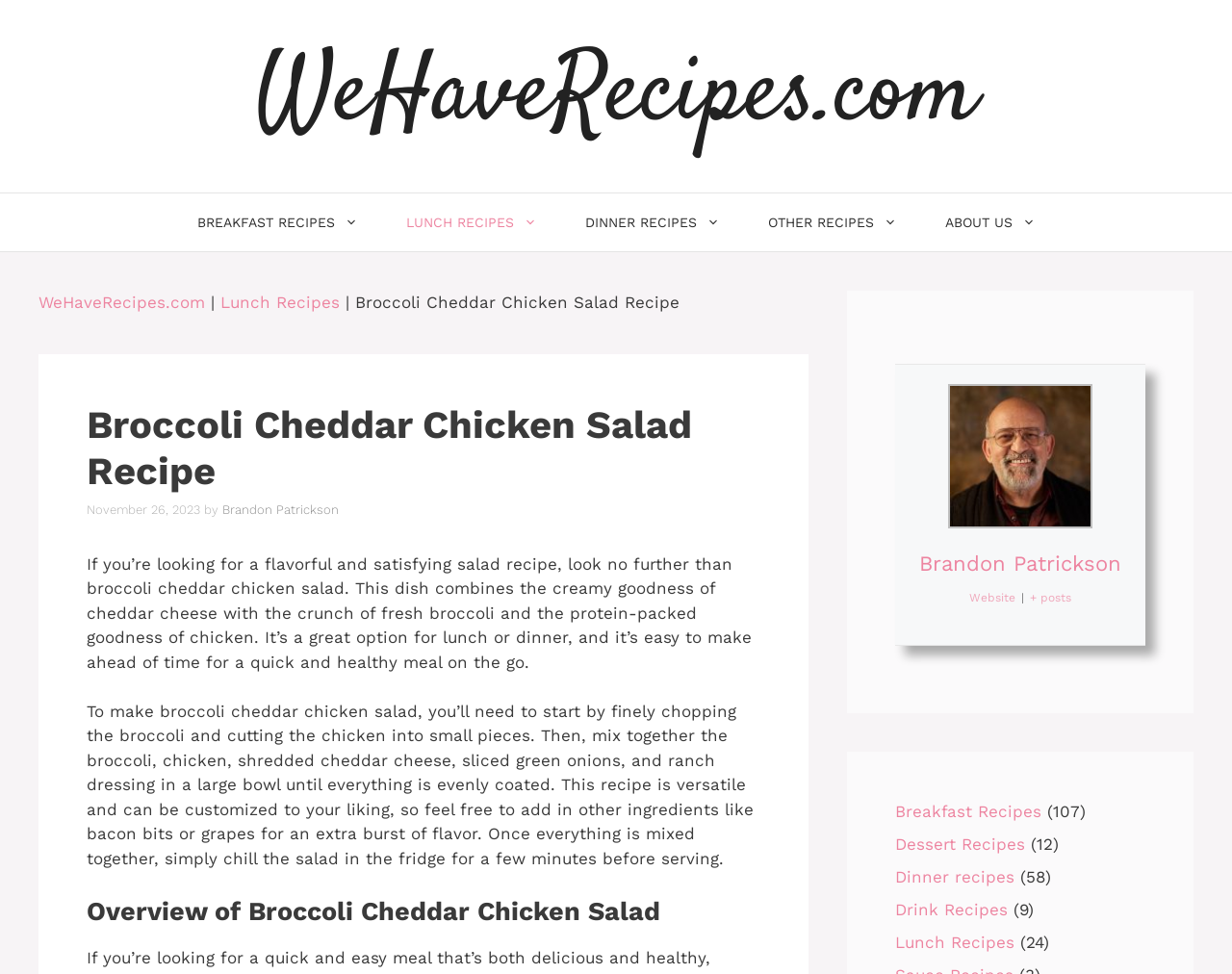Please locate the bounding box coordinates for the element that should be clicked to achieve the following instruction: "Read the recipe overview". Ensure the coordinates are given as four float numbers between 0 and 1, i.e., [left, top, right, bottom].

[0.07, 0.919, 0.617, 0.951]